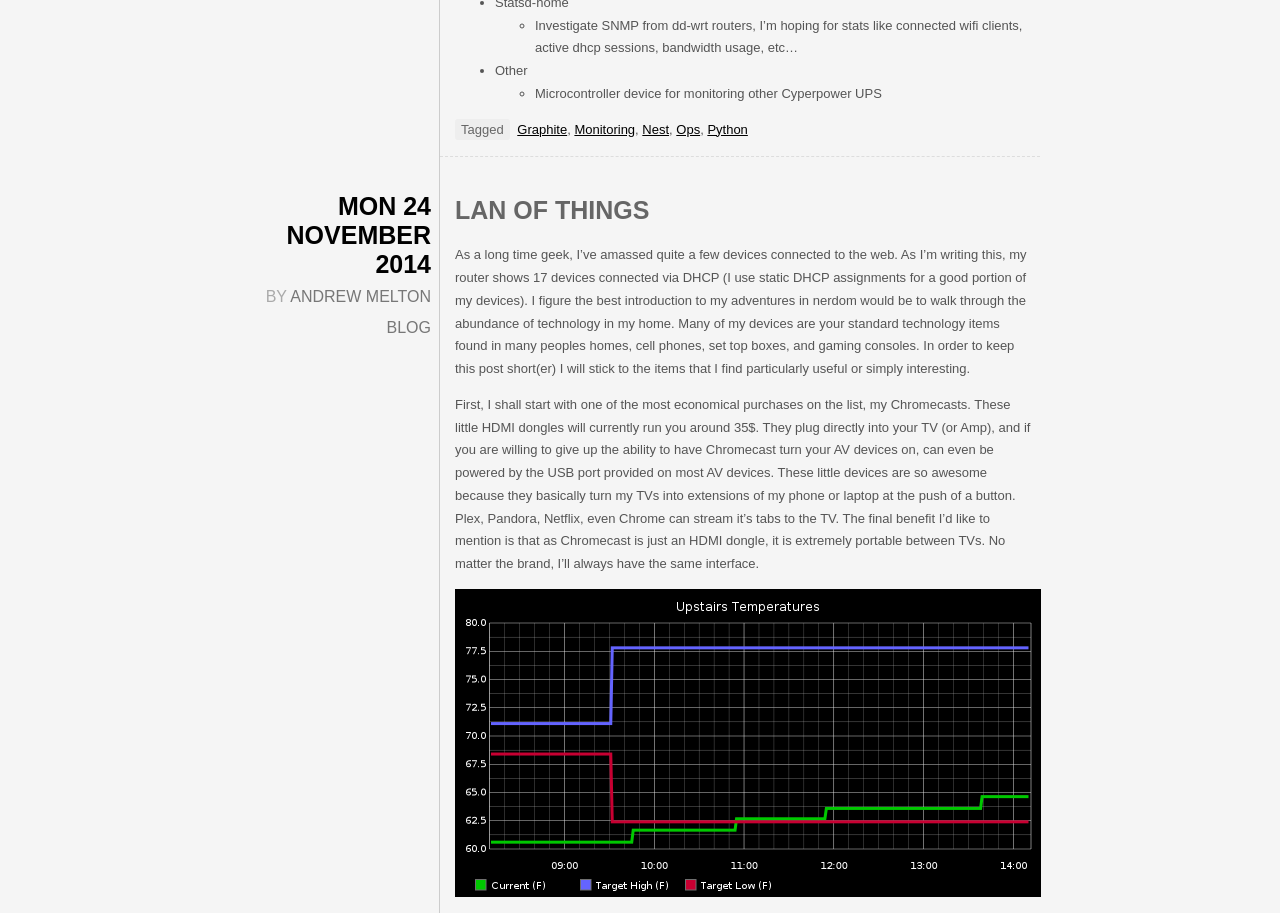What is the topic of the blog post?
Refer to the image and provide a one-word or short phrase answer.

LAN OF THINGS